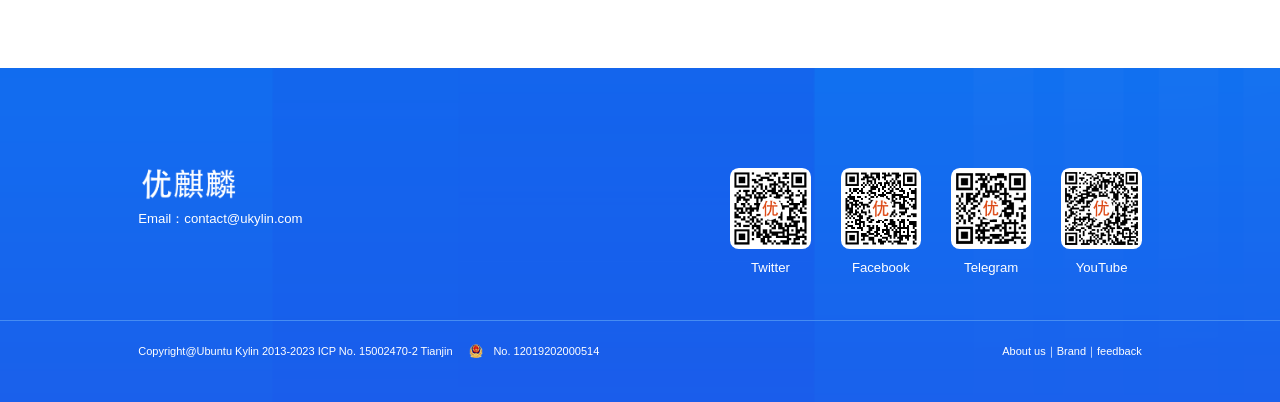Examine the image and give a thorough answer to the following question:
What is the email address provided?

The email address is found in the StaticText element with the text 'Email：contact@ukylin.com' located at [0.108, 0.525, 0.236, 0.562].